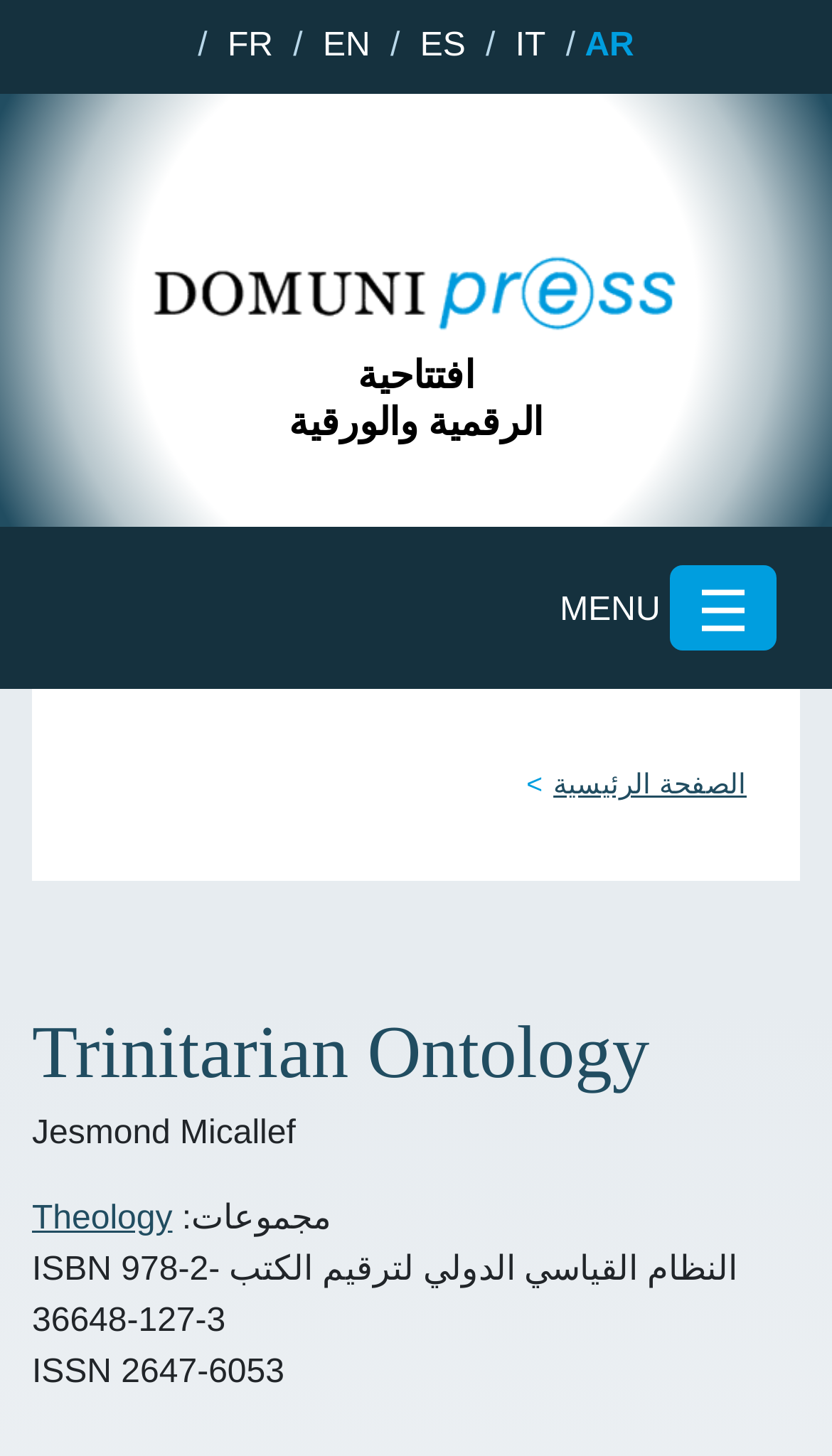What is the ISBN number of the book?
From the details in the image, provide a complete and detailed answer to the question.

I found the ISBN number by looking at the main content section, where I saw a static text element with the text '978-2-36648-127-3', which appears to be the ISBN number of the book.